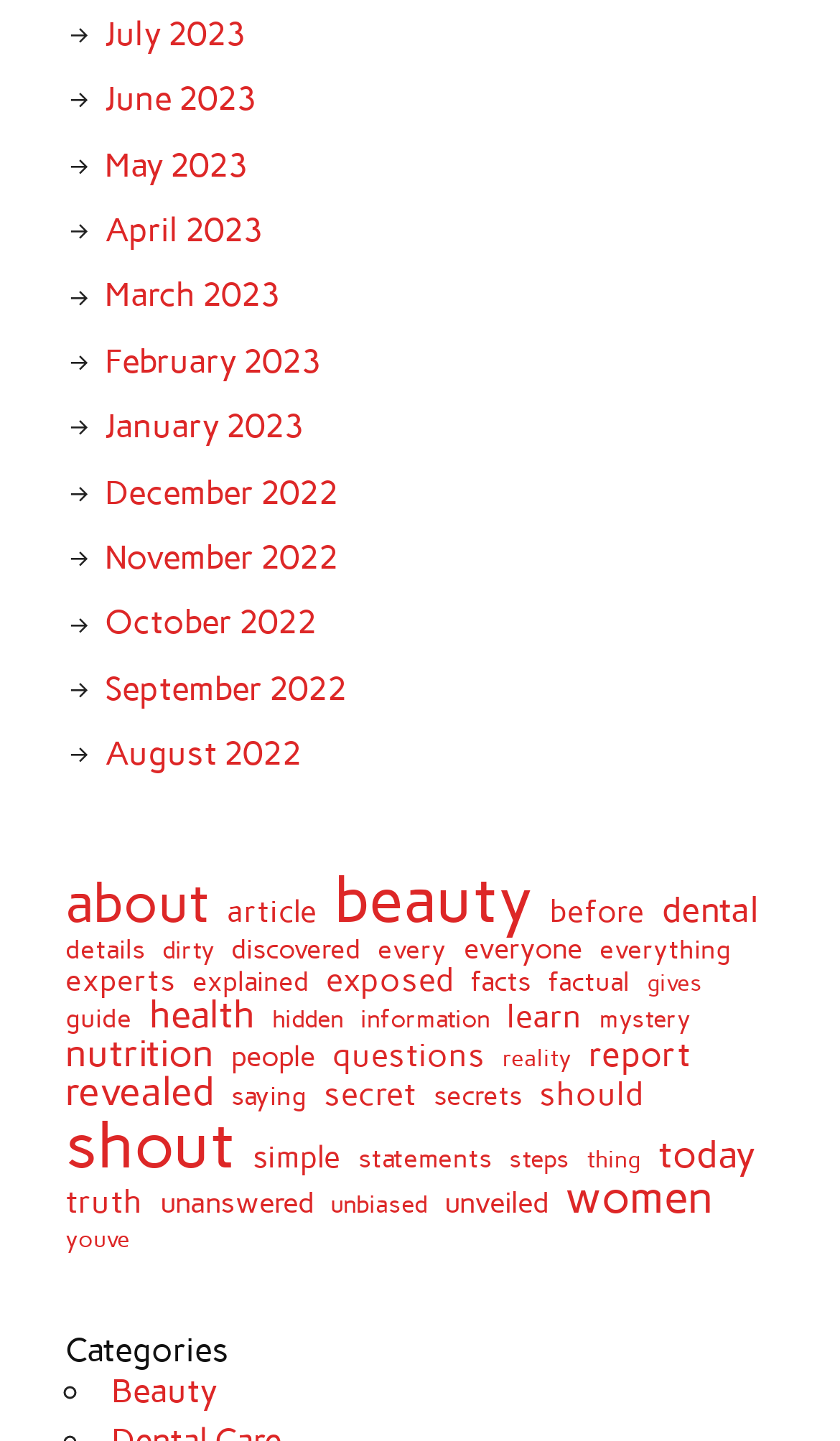How many links are there in total?
Based on the screenshot, answer the question with a single word or phrase.

157